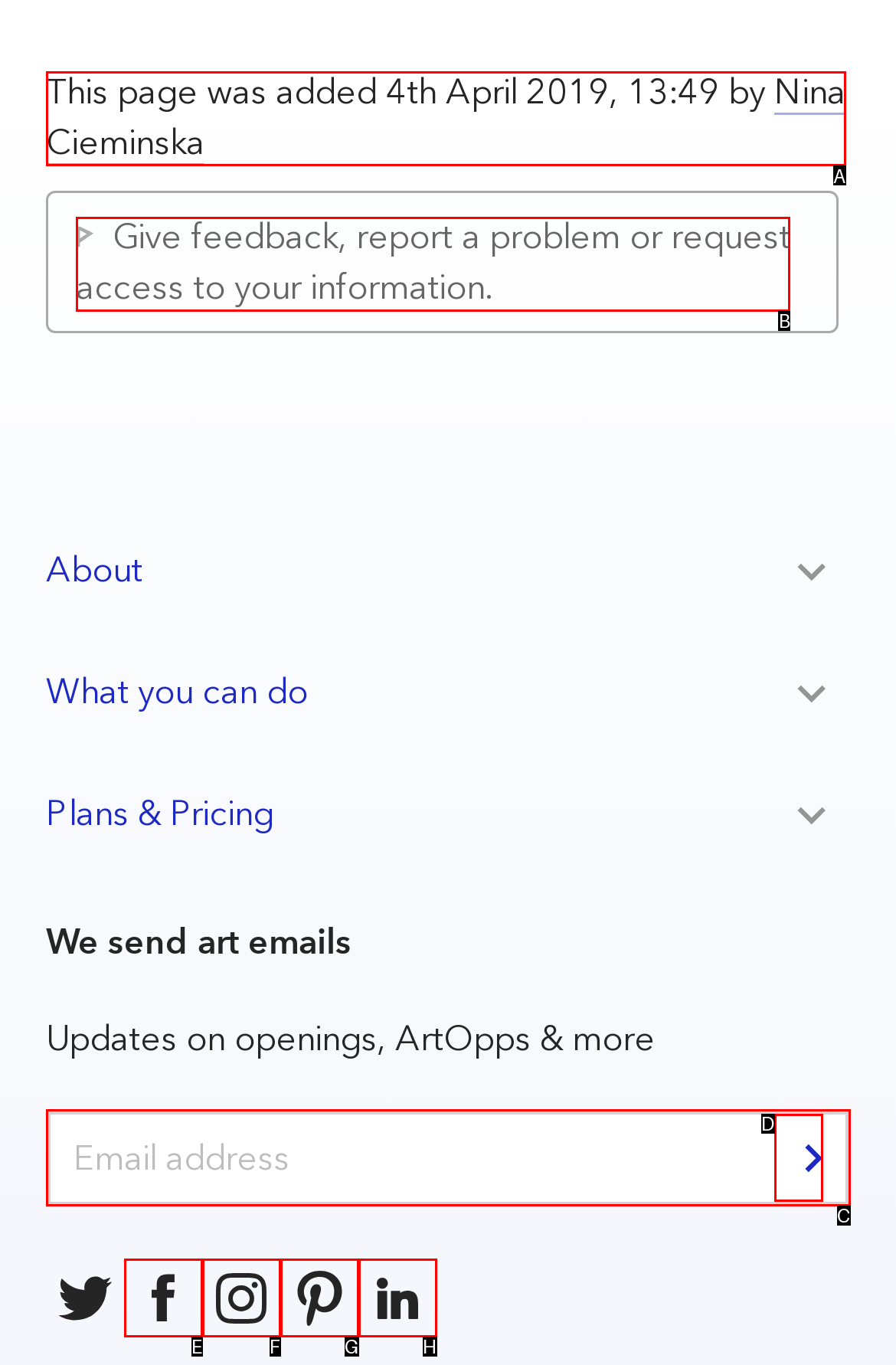Identify the correct HTML element to click for the task: Click on the link to give feedback. Provide the letter of your choice.

B